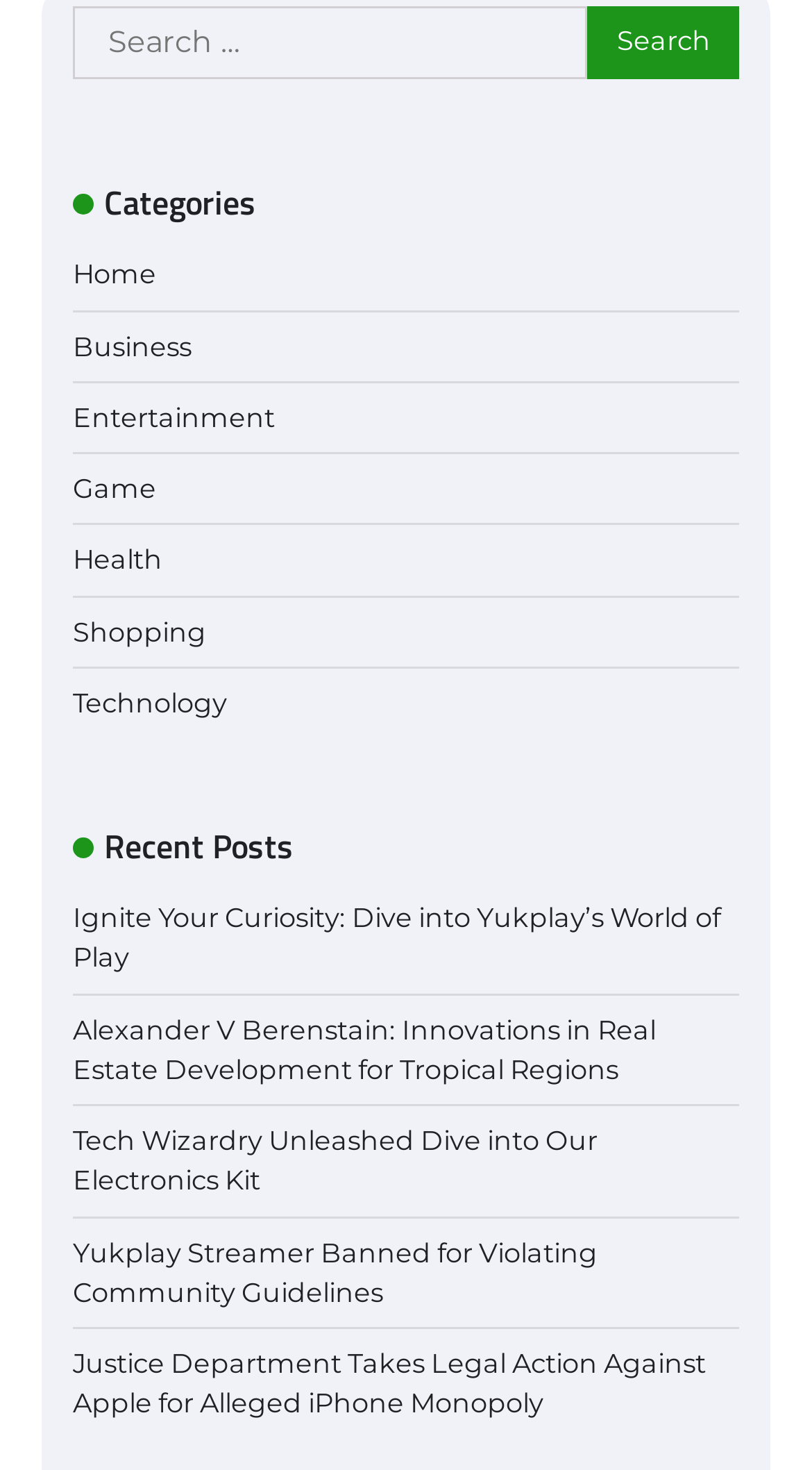Pinpoint the bounding box coordinates of the area that must be clicked to complete this instruction: "Read the post about Yukplay’s World of Play".

[0.09, 0.614, 0.887, 0.662]